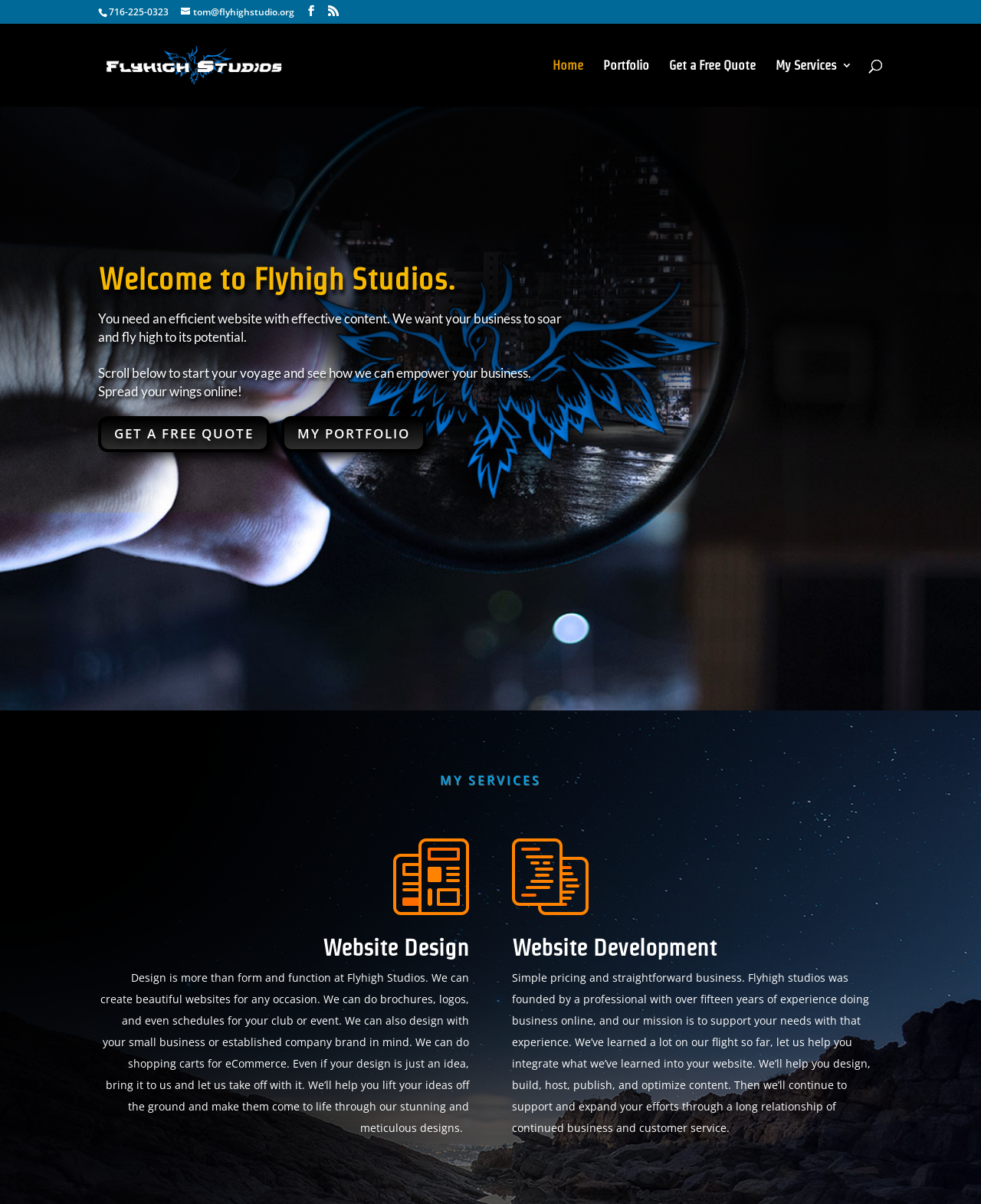How many main navigation links are there?
Provide a concise answer using a single word or phrase based on the image.

4